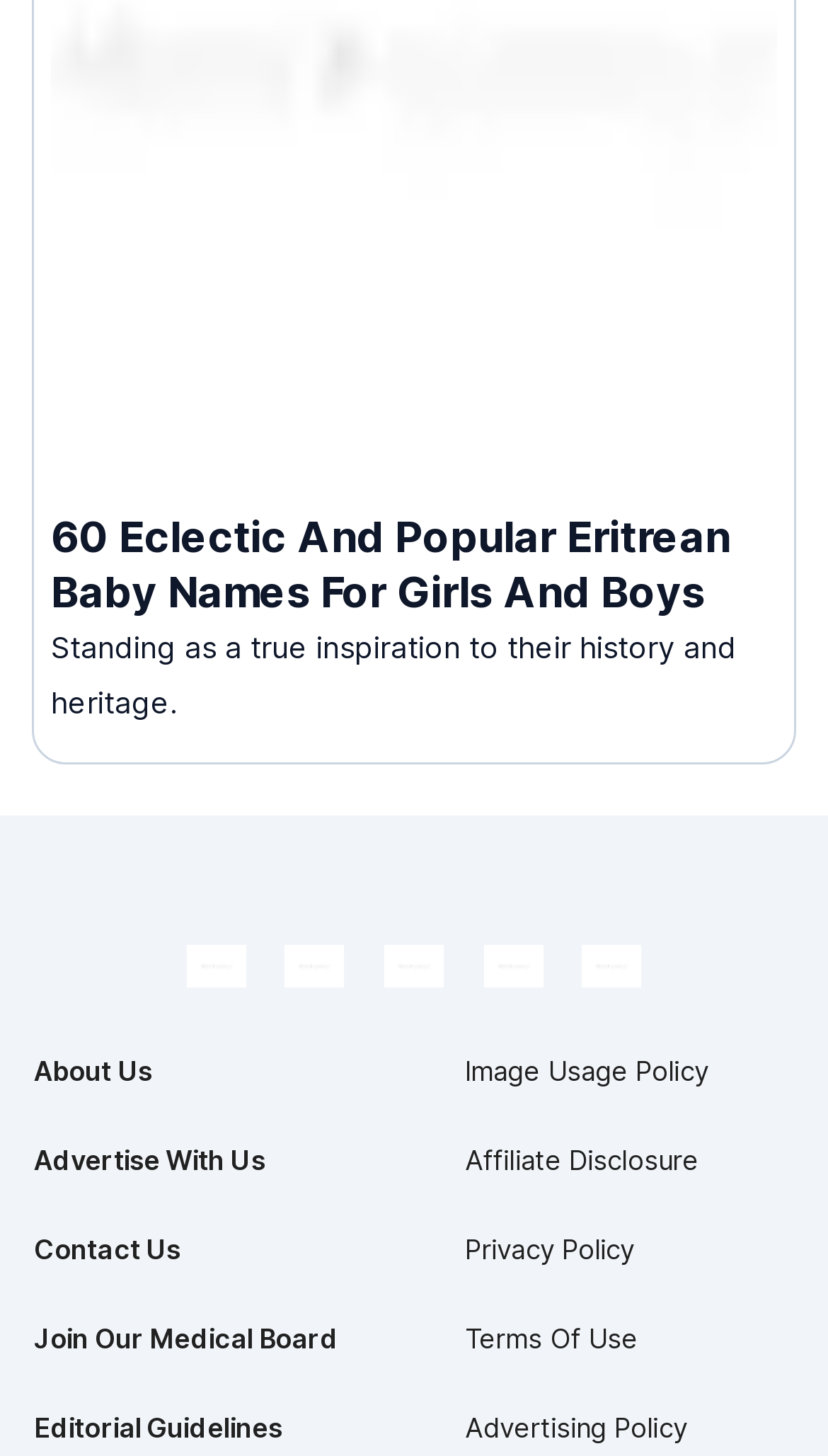Locate the bounding box coordinates of the element I should click to achieve the following instruction: "Click on About Us".

[0.041, 0.725, 0.184, 0.747]